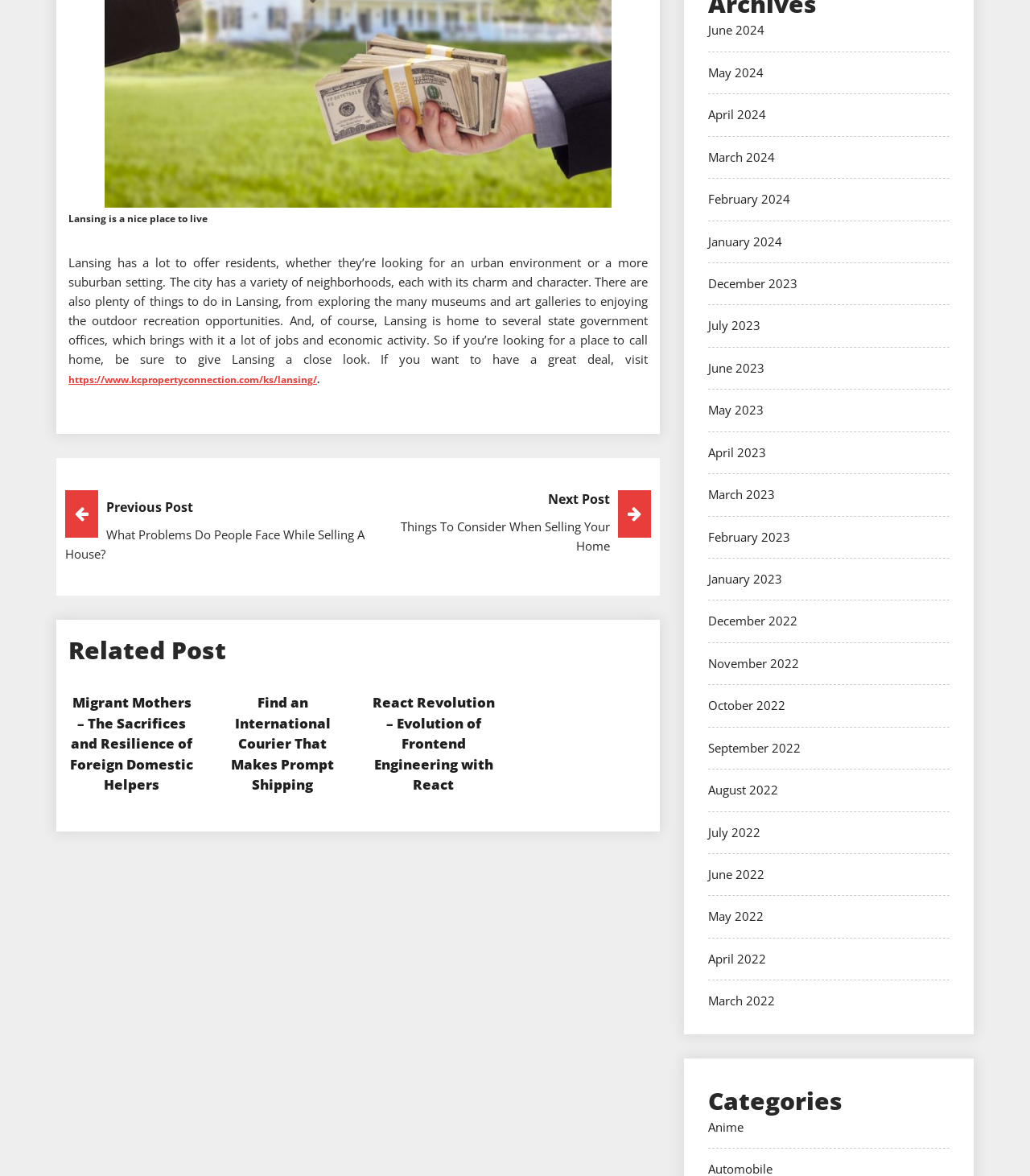Given the webpage screenshot and the description, determine the bounding box coordinates (top-left x, top-left y, bottom-right x, bottom-right y) that define the location of the UI element matching this description: Anime

[0.688, 0.951, 0.722, 0.965]